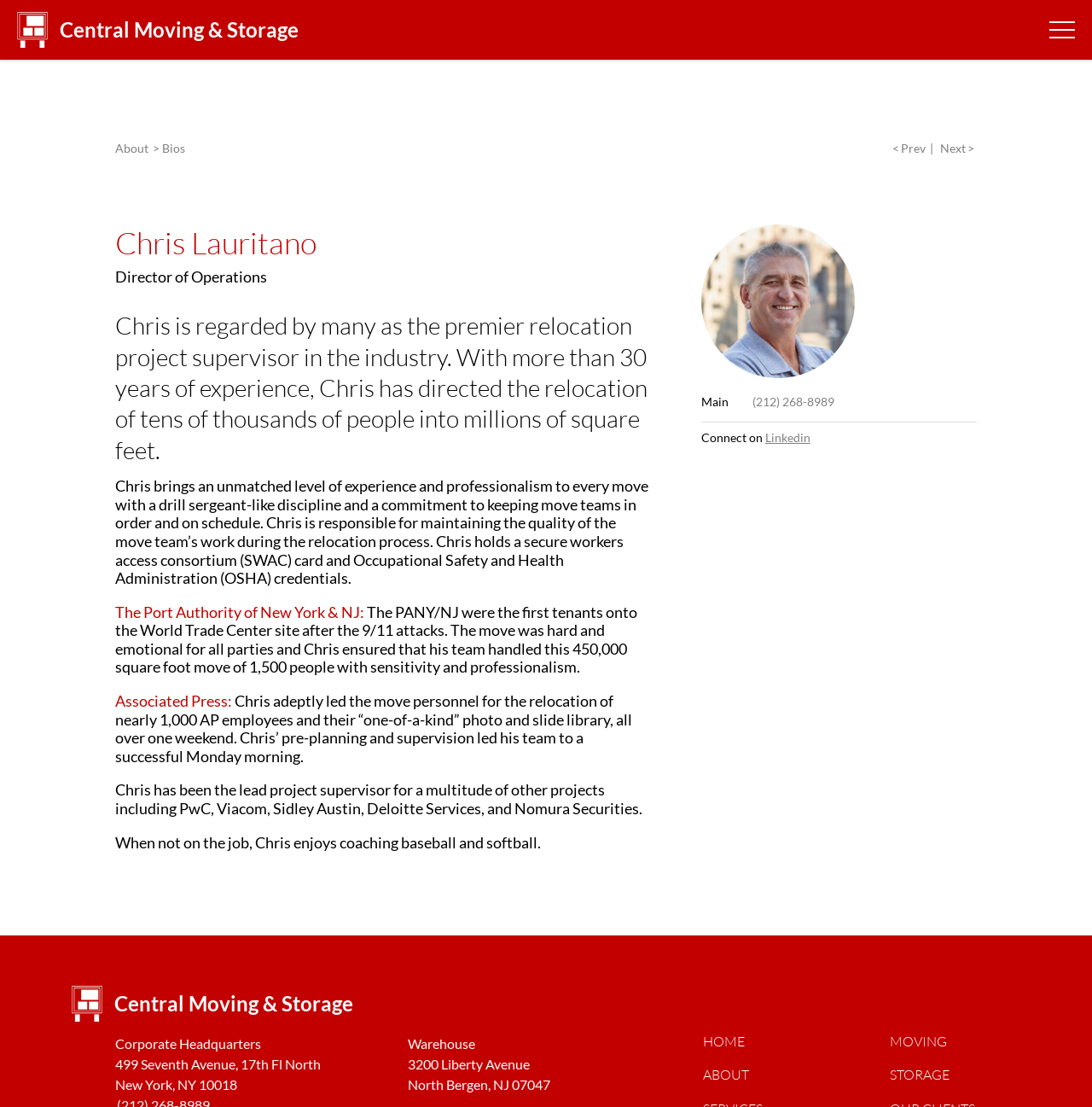Find the headline of the webpage and generate its text content.

Central Moving & Storage